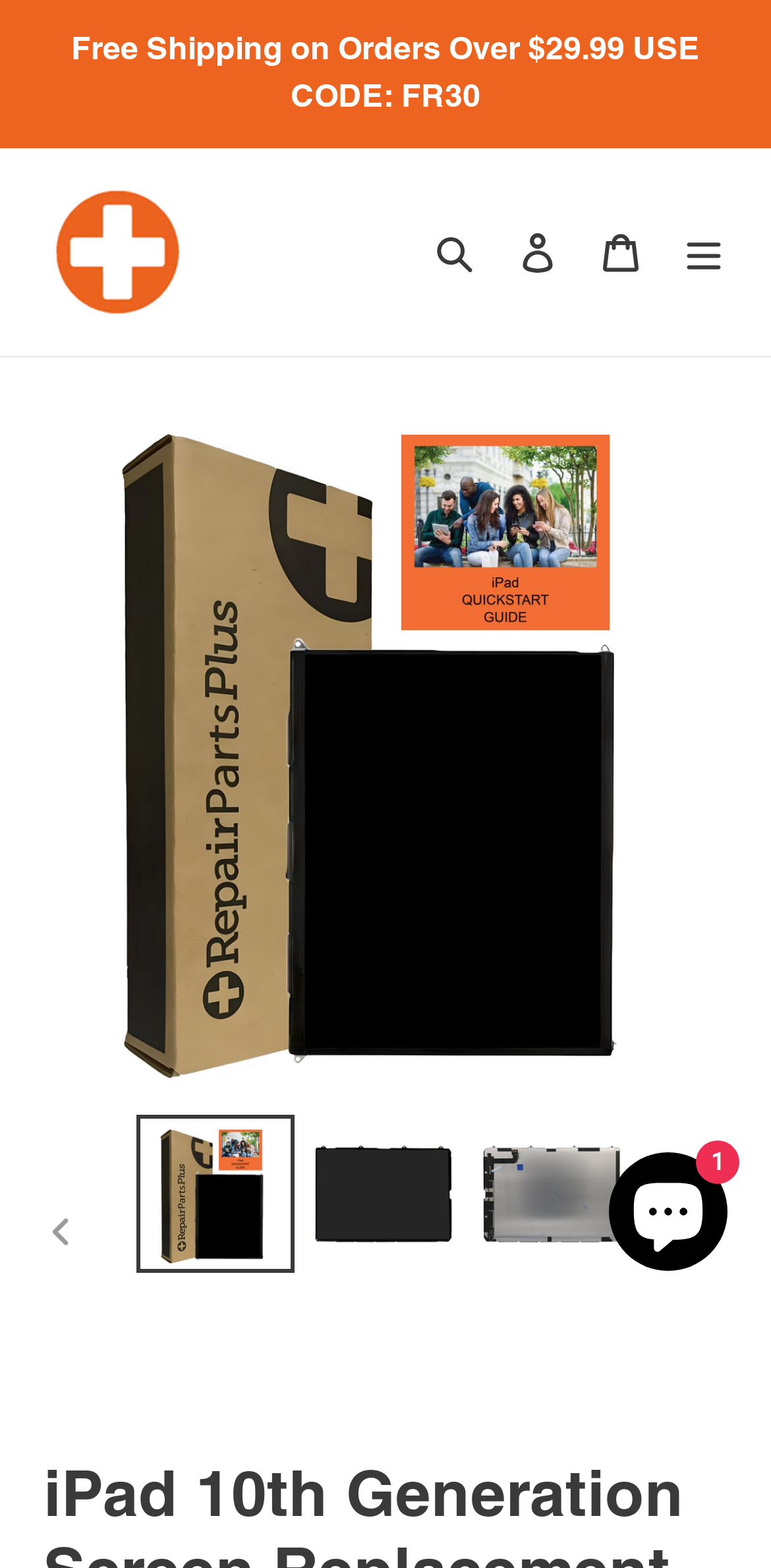How many images are there in the product gallery?
Provide a concise answer using a single word or phrase based on the image.

4